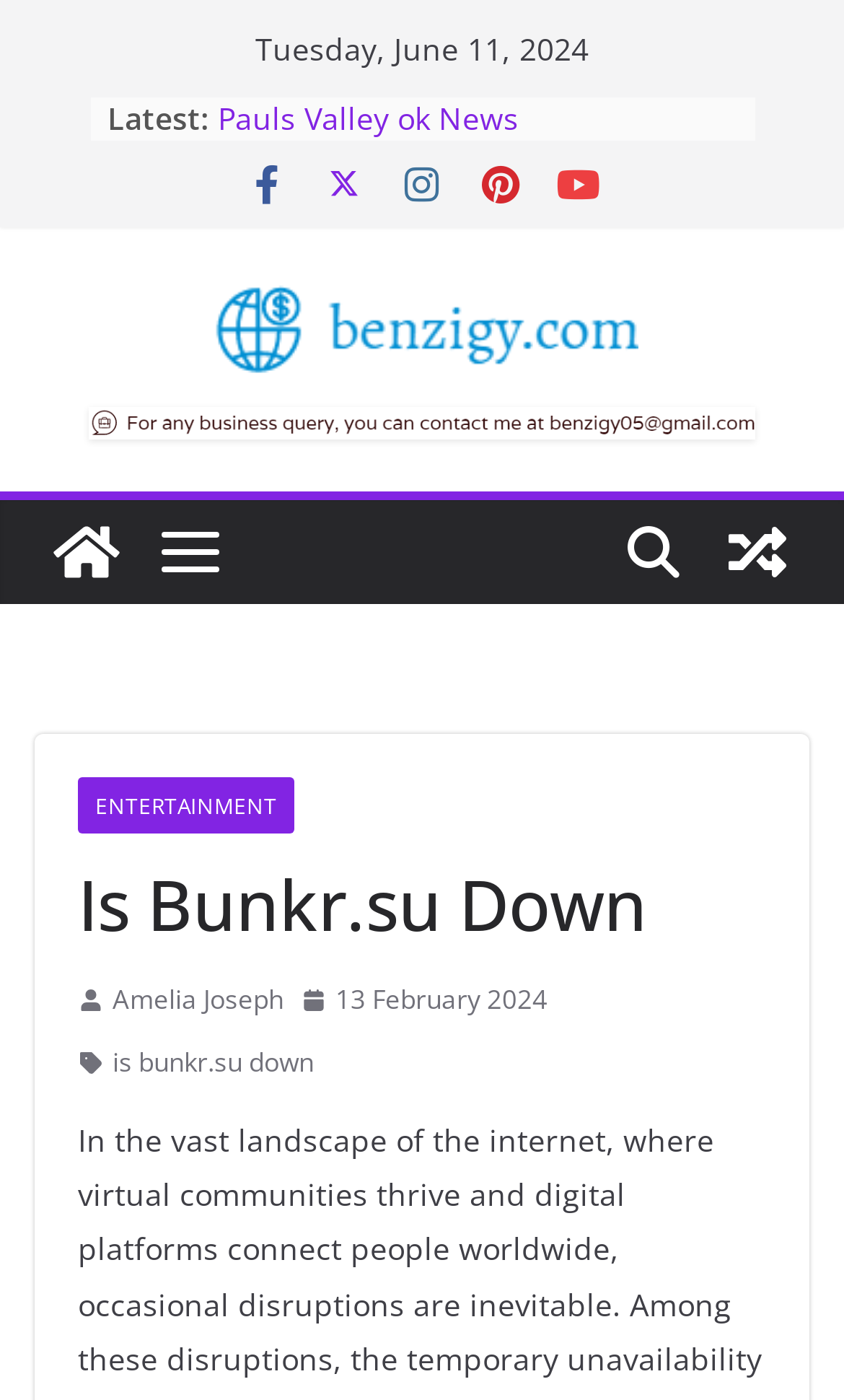Please determine the bounding box coordinates of the element's region to click for the following instruction: "Explore ENTERTAINMENT section".

[0.092, 0.556, 0.349, 0.596]